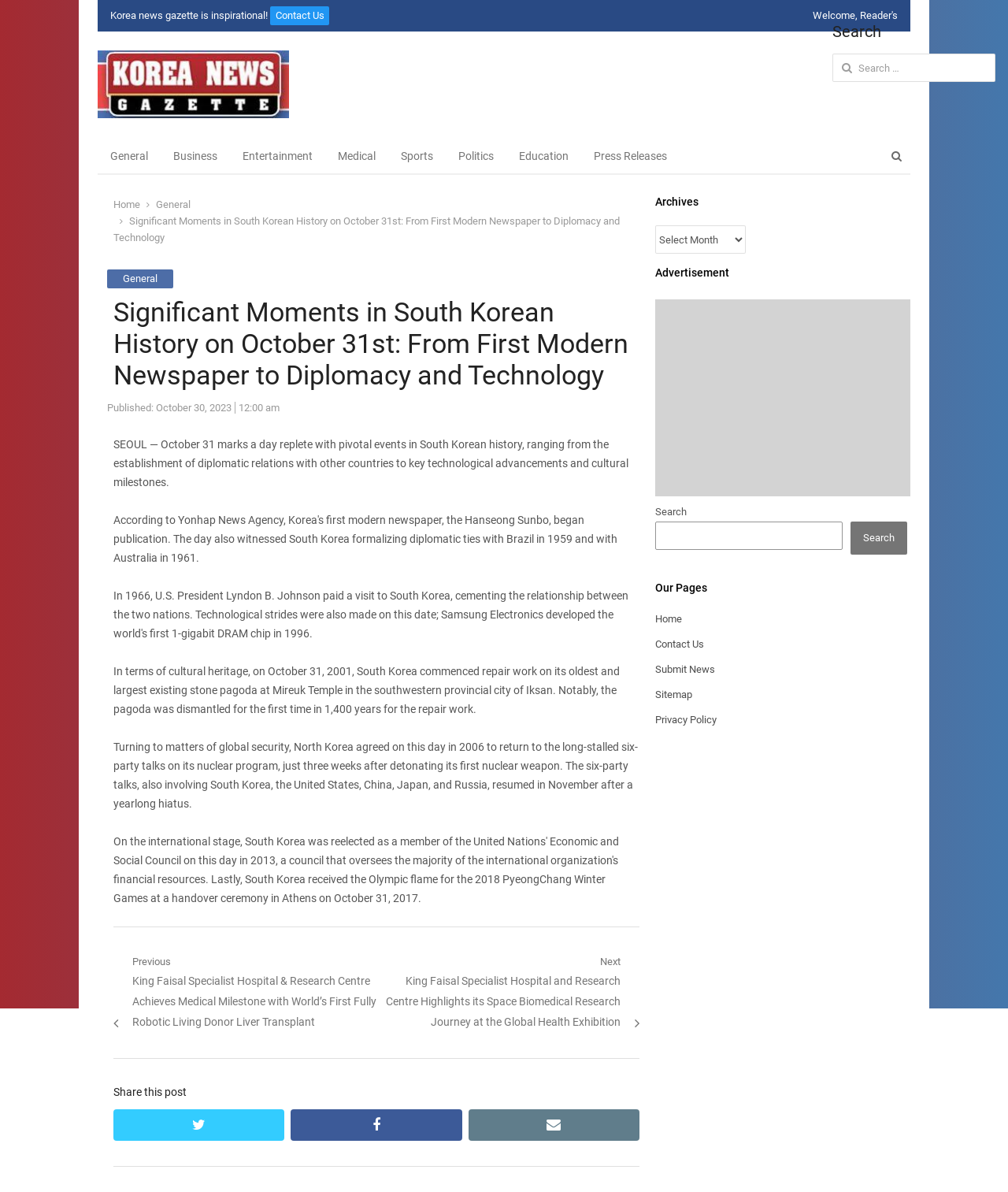What is the purpose of the search box?
Respond with a short answer, either a single word or a phrase, based on the image.

To search for news